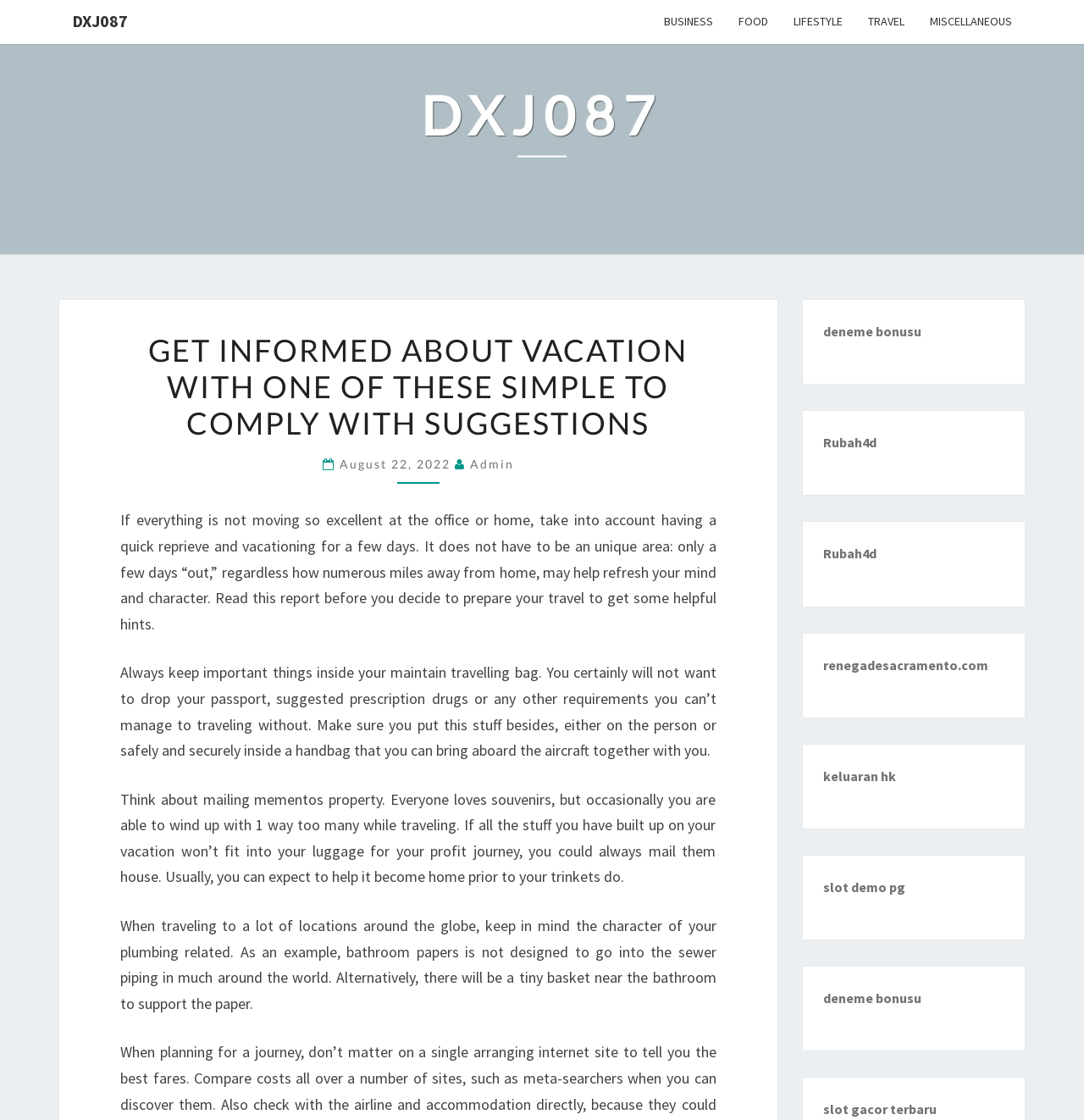Identify the bounding box coordinates of the clickable region to carry out the given instruction: "Click on the 'TRAVEL' link".

[0.789, 0.0, 0.846, 0.039]